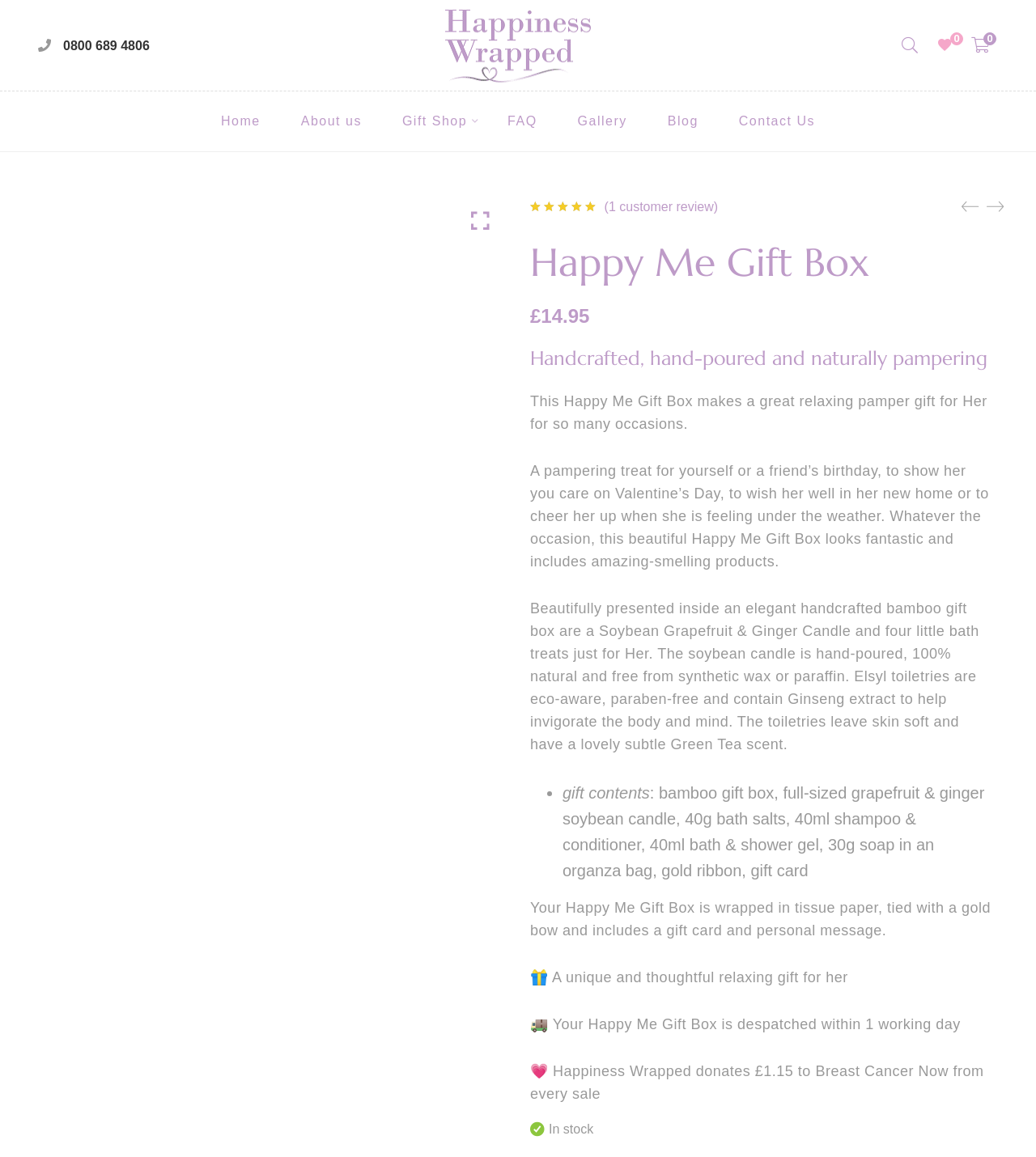Provide the bounding box coordinates for the area that should be clicked to complete the instruction: "Enlarge the product image".

[0.455, 0.18, 0.473, 0.201]